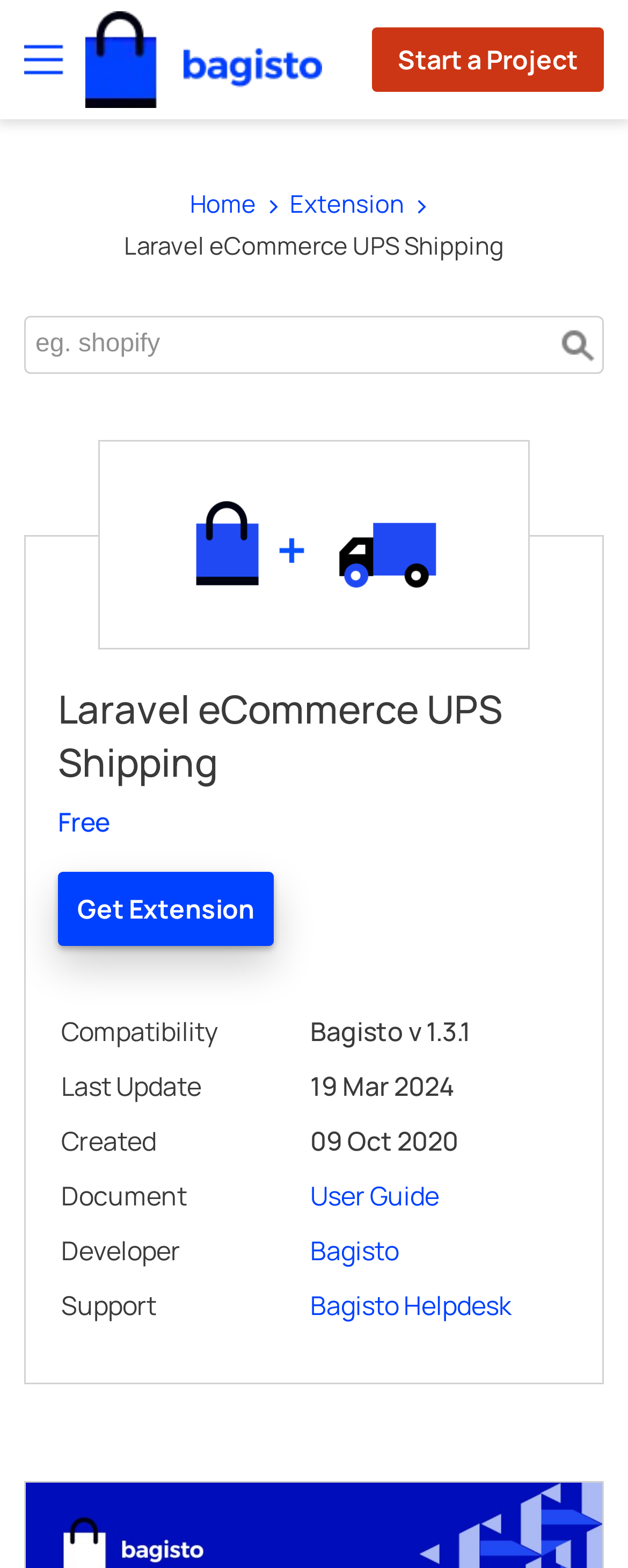What is the date of the last update?
Ensure your answer is thorough and detailed.

I obtained this answer by analyzing the table layout on the webpage, which lists 'Last Update' as one of the attributes, and specifies '19 Mar 2024' as the date of the last update.